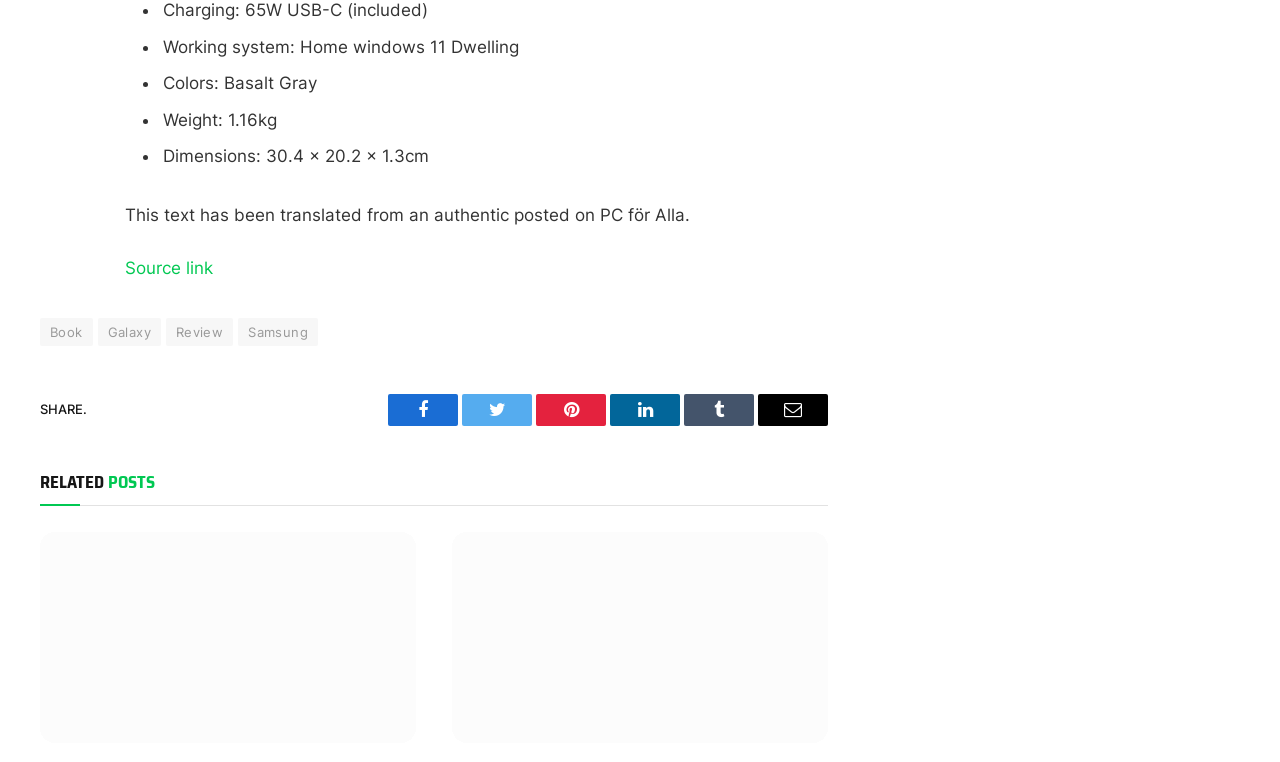Identify the bounding box coordinates for the region to click in order to carry out this instruction: "Click the 'Book' link". Provide the coordinates using four float numbers between 0 and 1, formatted as [left, top, right, bottom].

[0.031, 0.417, 0.072, 0.453]